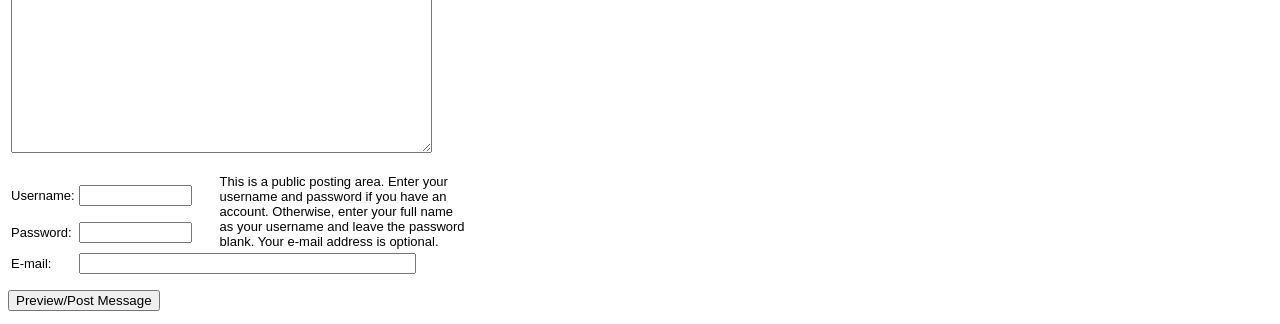What is the purpose of this posting area?
Refer to the image and provide a one-word or short phrase answer.

Enter username and password